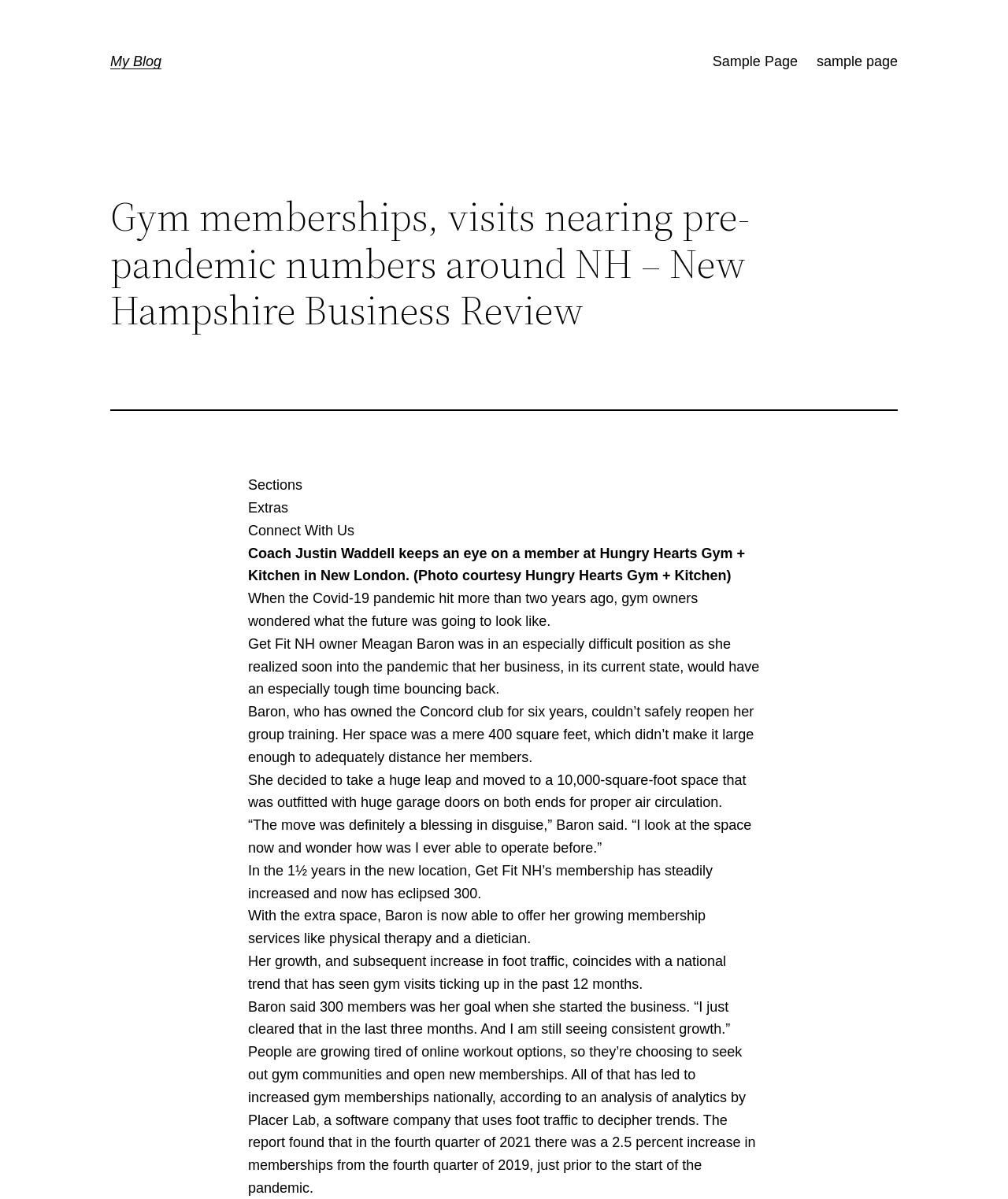How many square feet is the new space of Get Fit NH?
Please provide a comprehensive answer based on the visual information in the image.

According to the article, Get Fit NH owner Meagan Baron moved to a new 10,000-square-foot space, which is mentioned in the text as a significant upgrade from the previous 400-square-foot space.